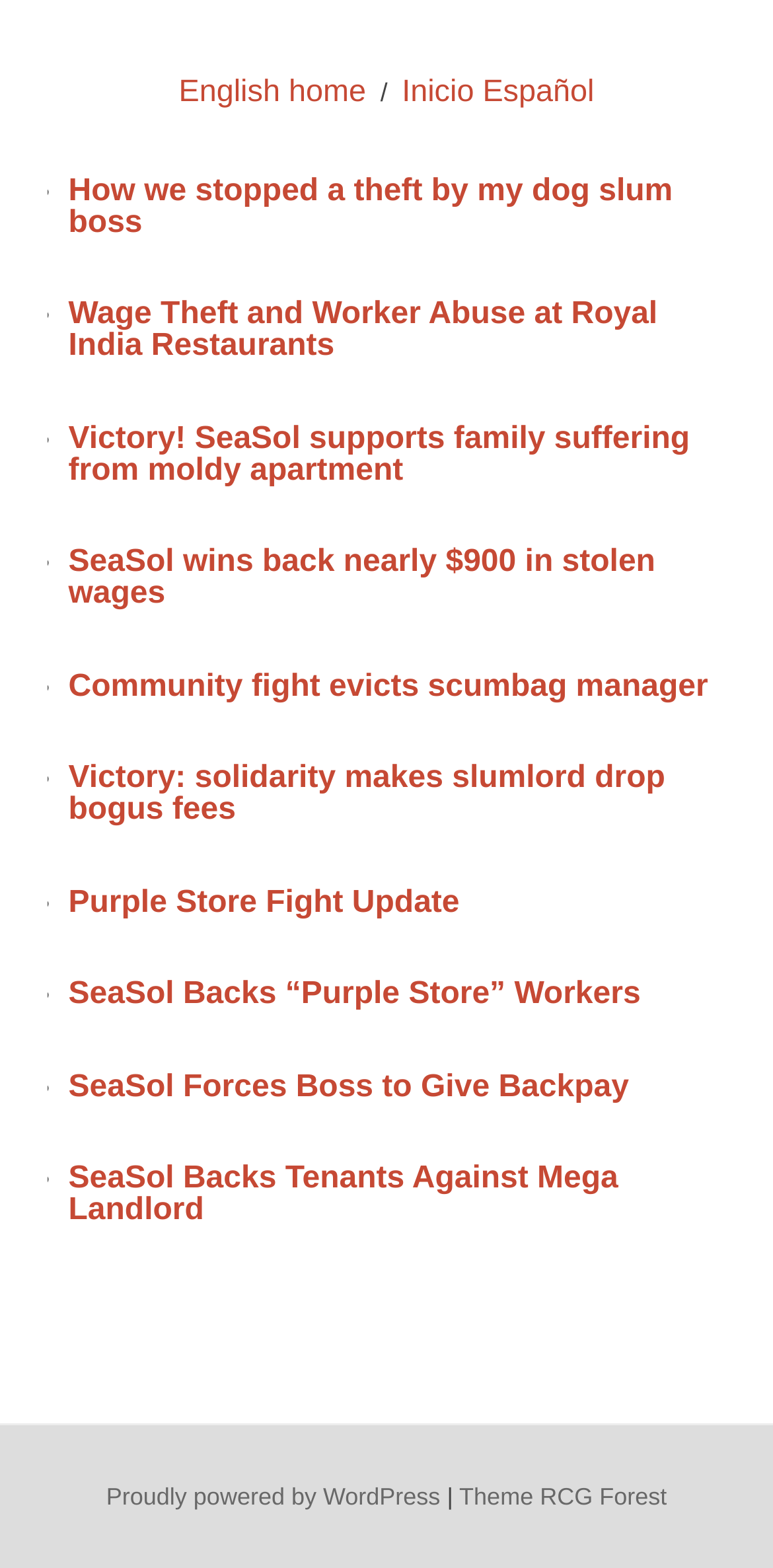Please provide a one-word or short phrase answer to the question:
What is the common theme among the headings on the webpage?

Victories and fights